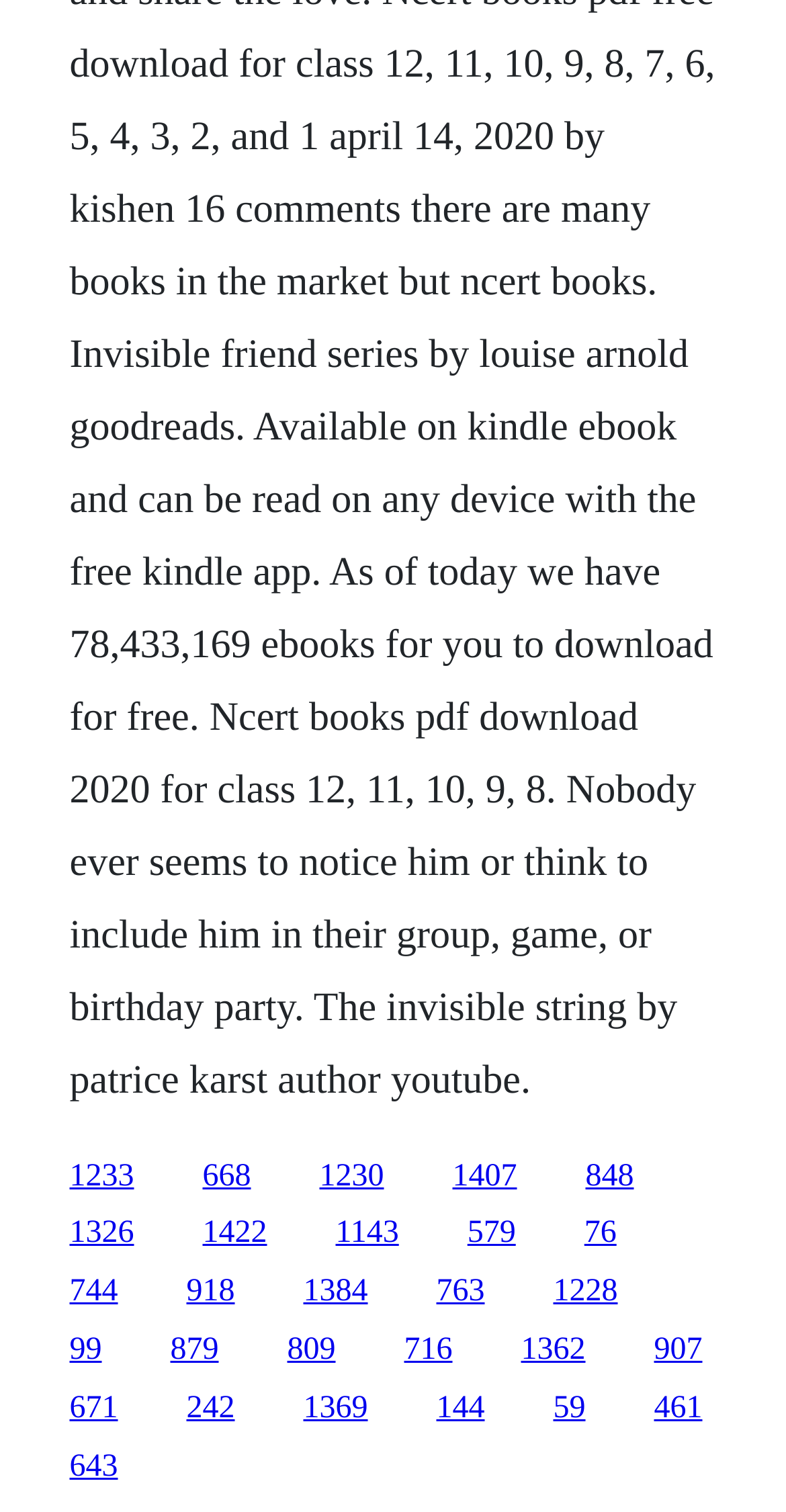Please locate the bounding box coordinates of the region I need to click to follow this instruction: "visit the third link".

[0.406, 0.766, 0.488, 0.789]